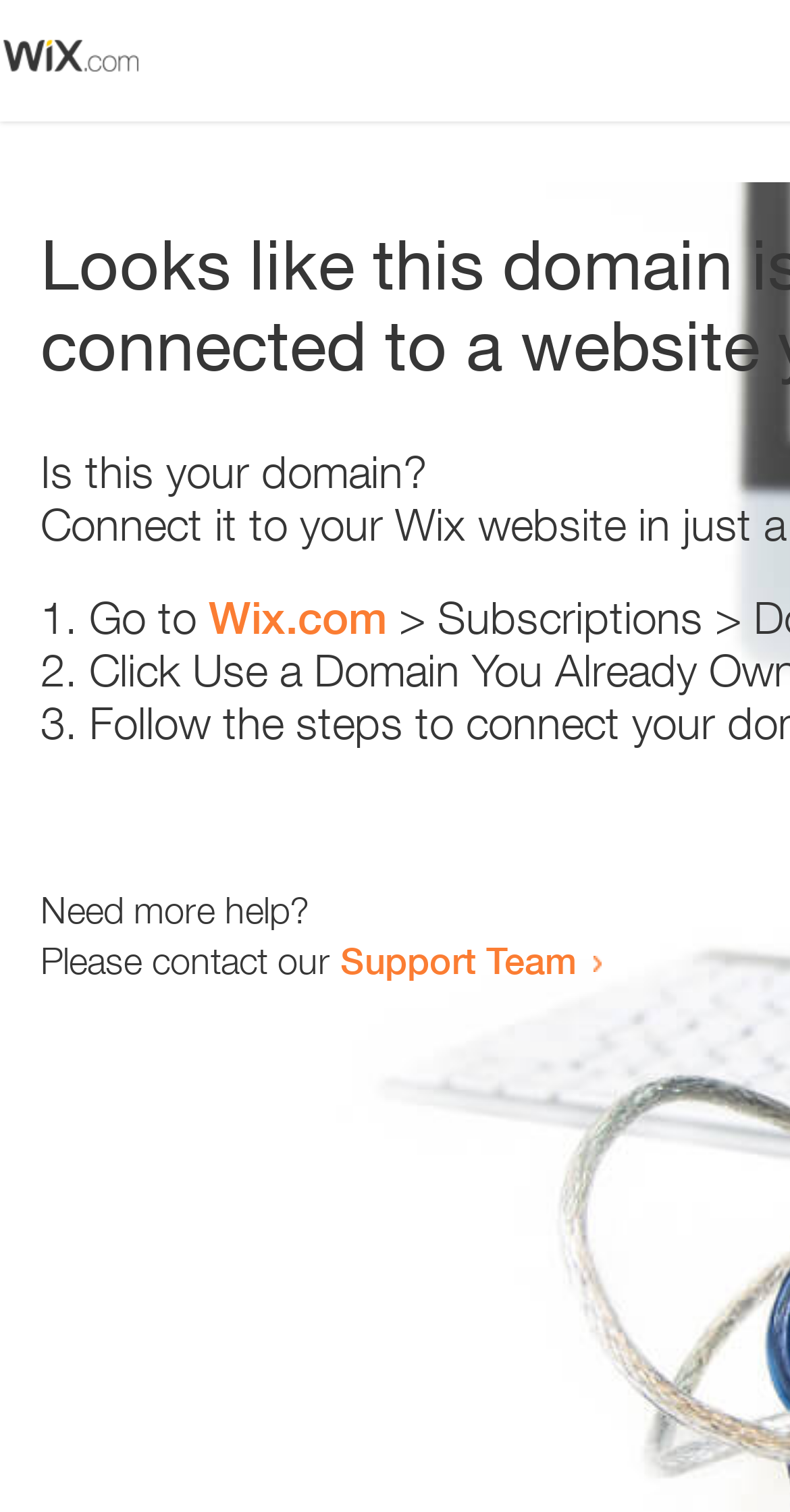Please respond to the question using a single word or phrase:
Is there an image on the webpage?

Yes